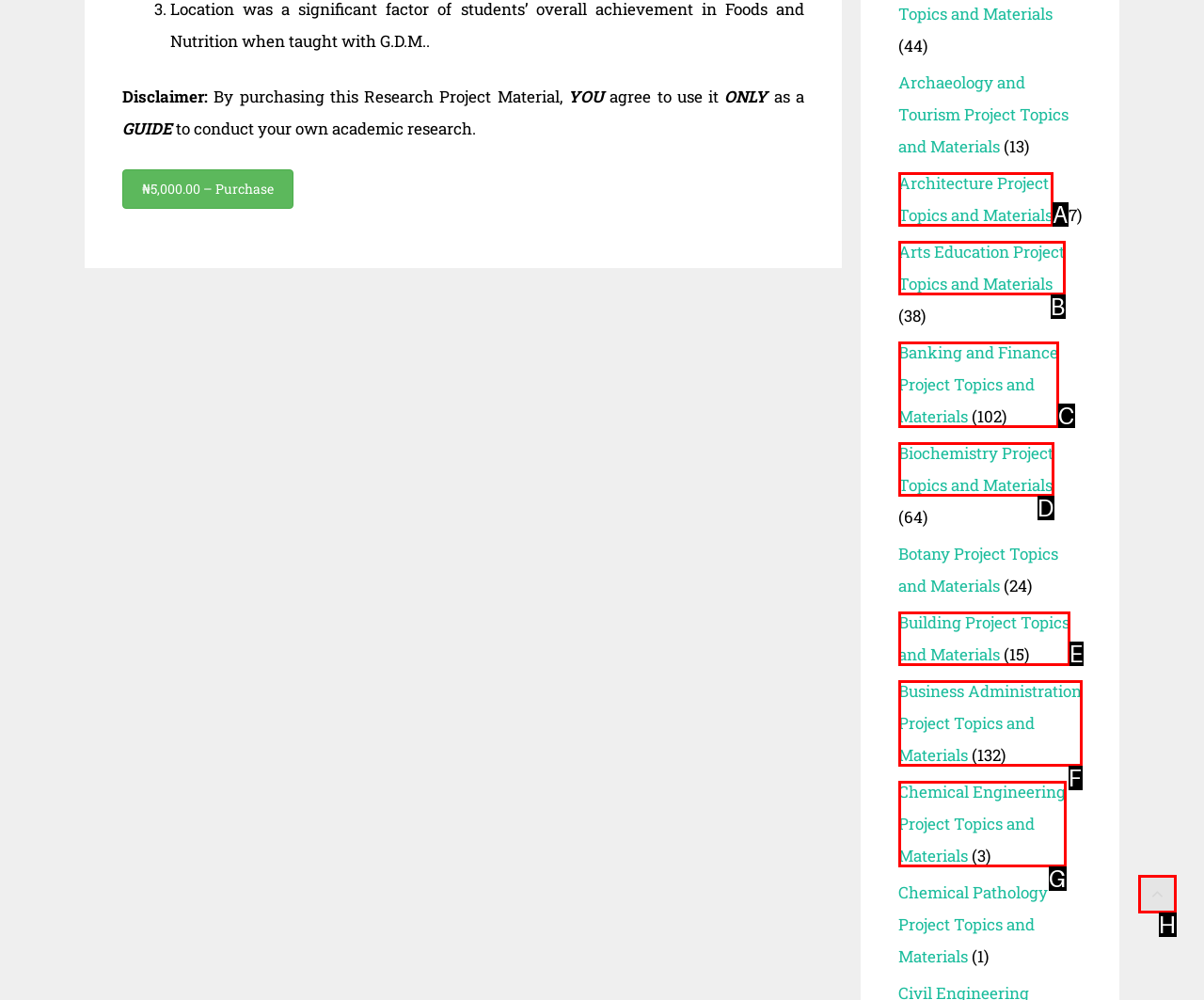Find the option that matches this description: Biochemistry Project Topics and Materials
Provide the corresponding letter directly.

D